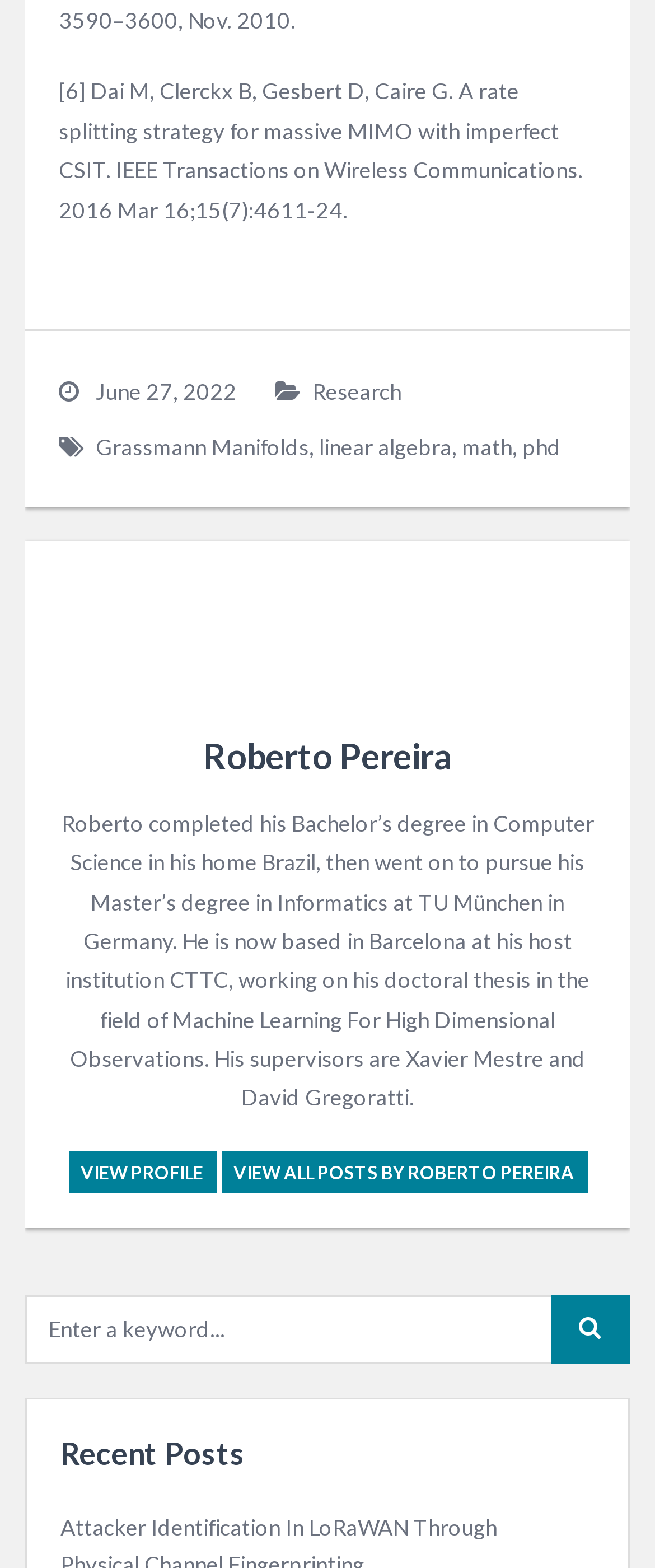Could you highlight the region that needs to be clicked to execute the instruction: "Check news about MTU Aero announces partnership with VINATech for fuel cell technology"?

None